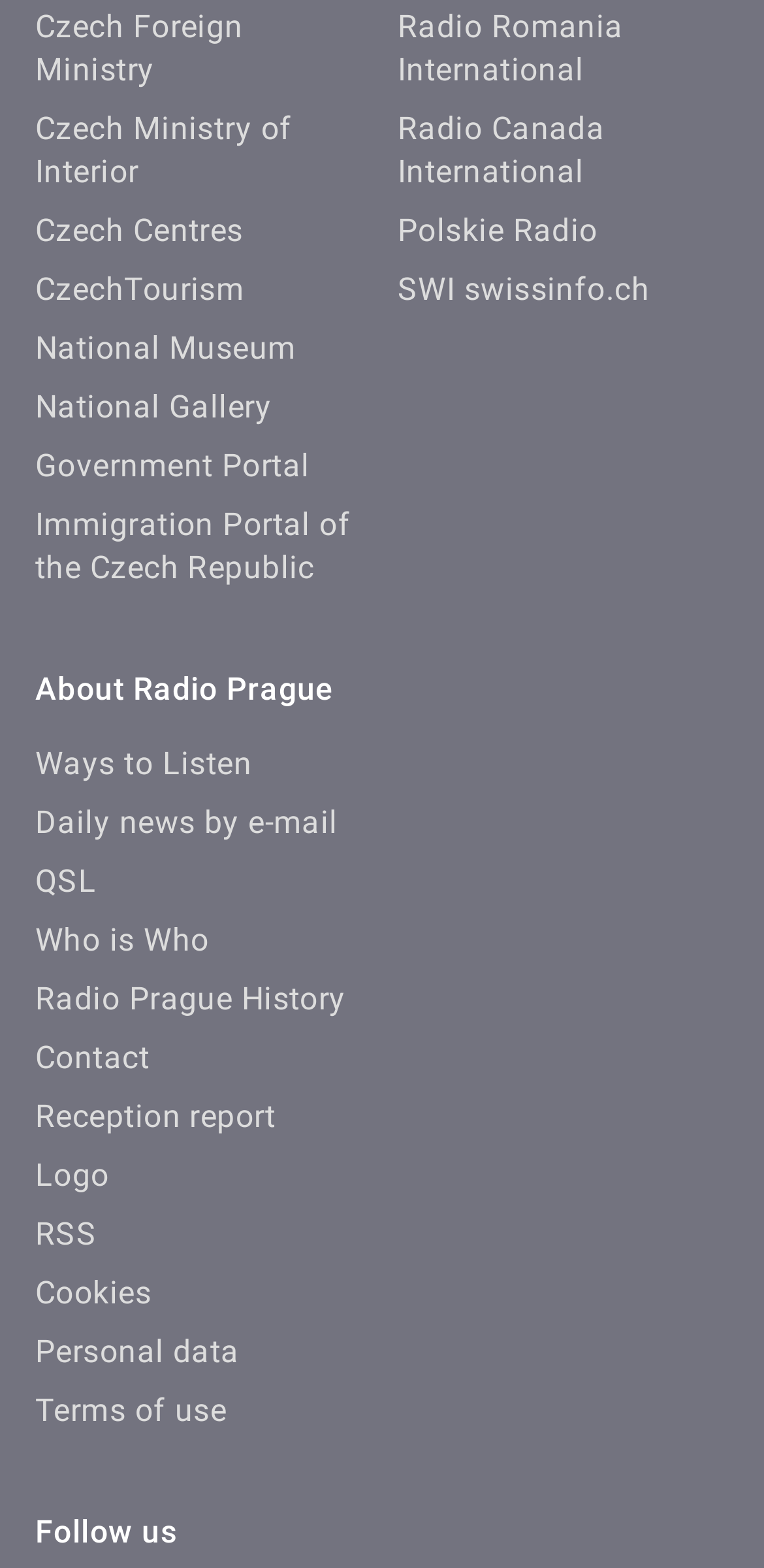Find the bounding box coordinates for the UI element that matches this description: "Focal Length".

None